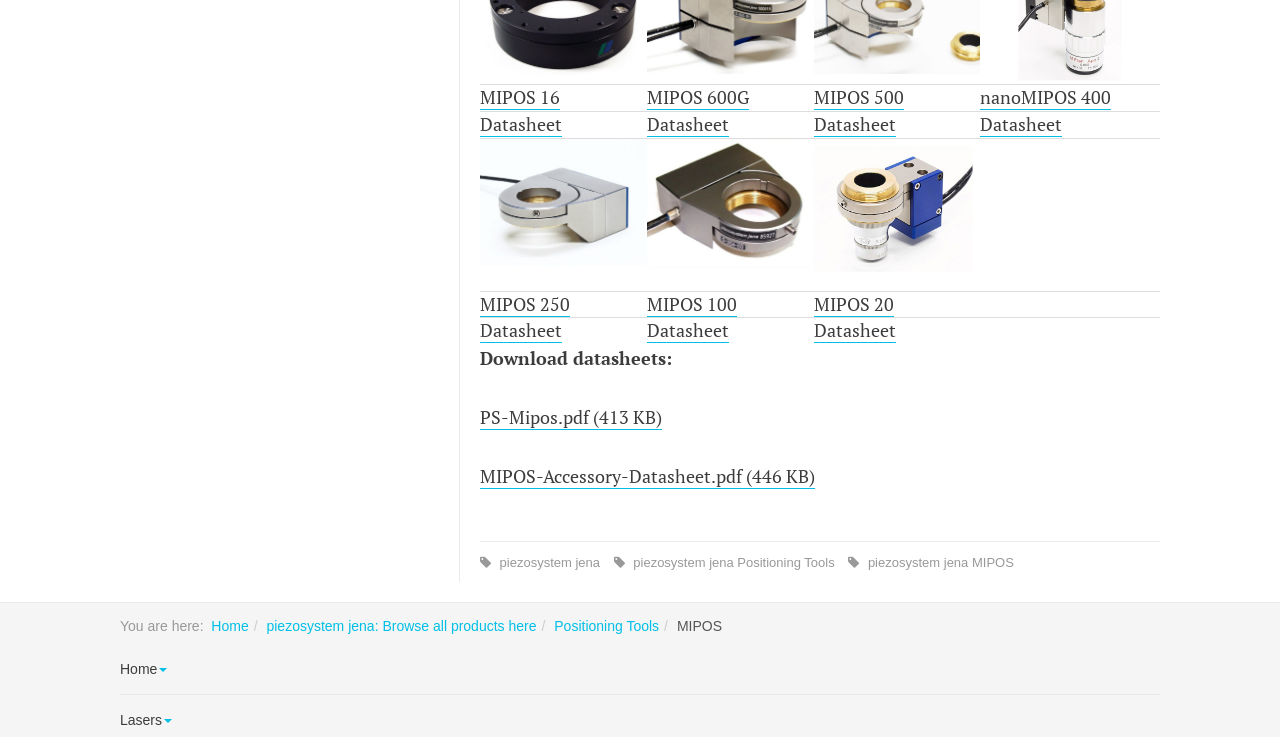How many rows are there in the grid?
Refer to the screenshot and answer in one word or phrase.

5